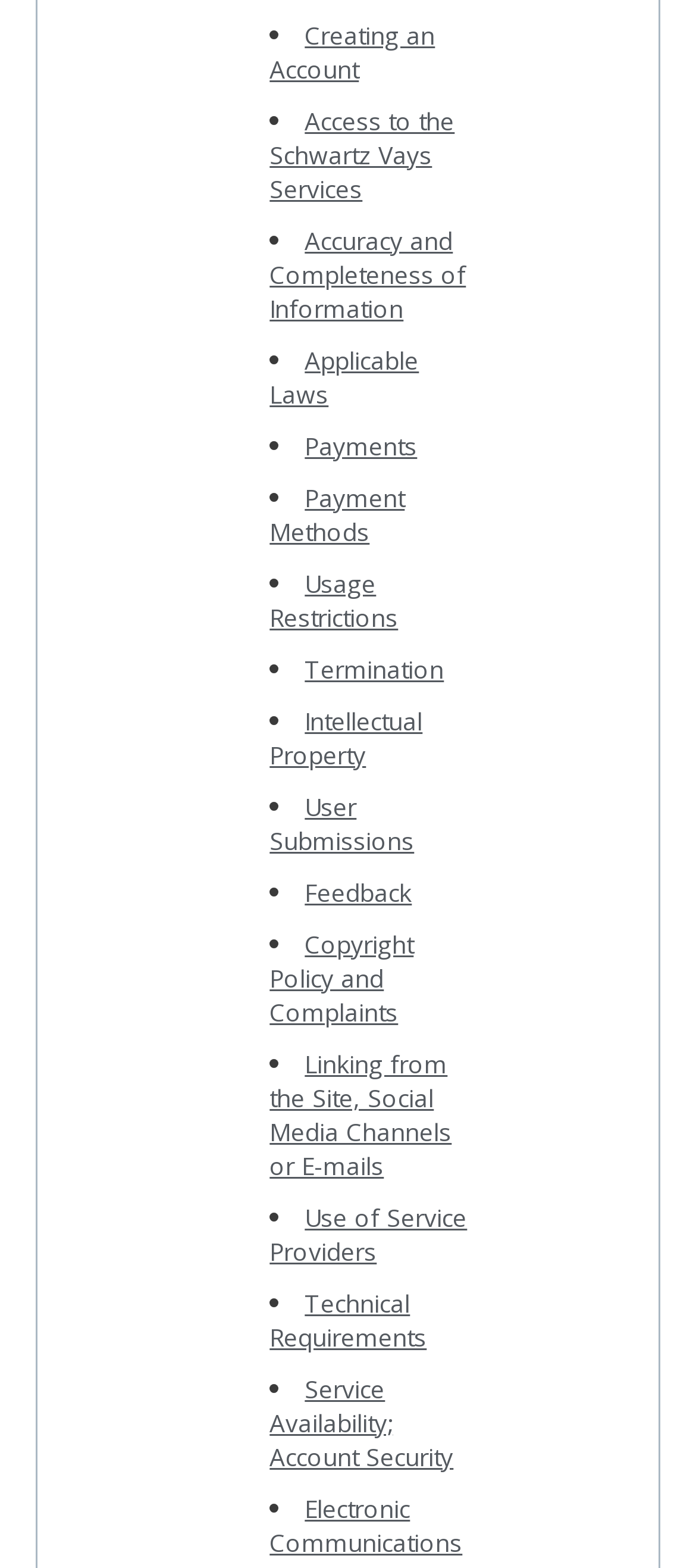Determine the bounding box coordinates of the clickable region to carry out the instruction: "Read about Intellectual Property".

[0.387, 0.448, 0.607, 0.492]